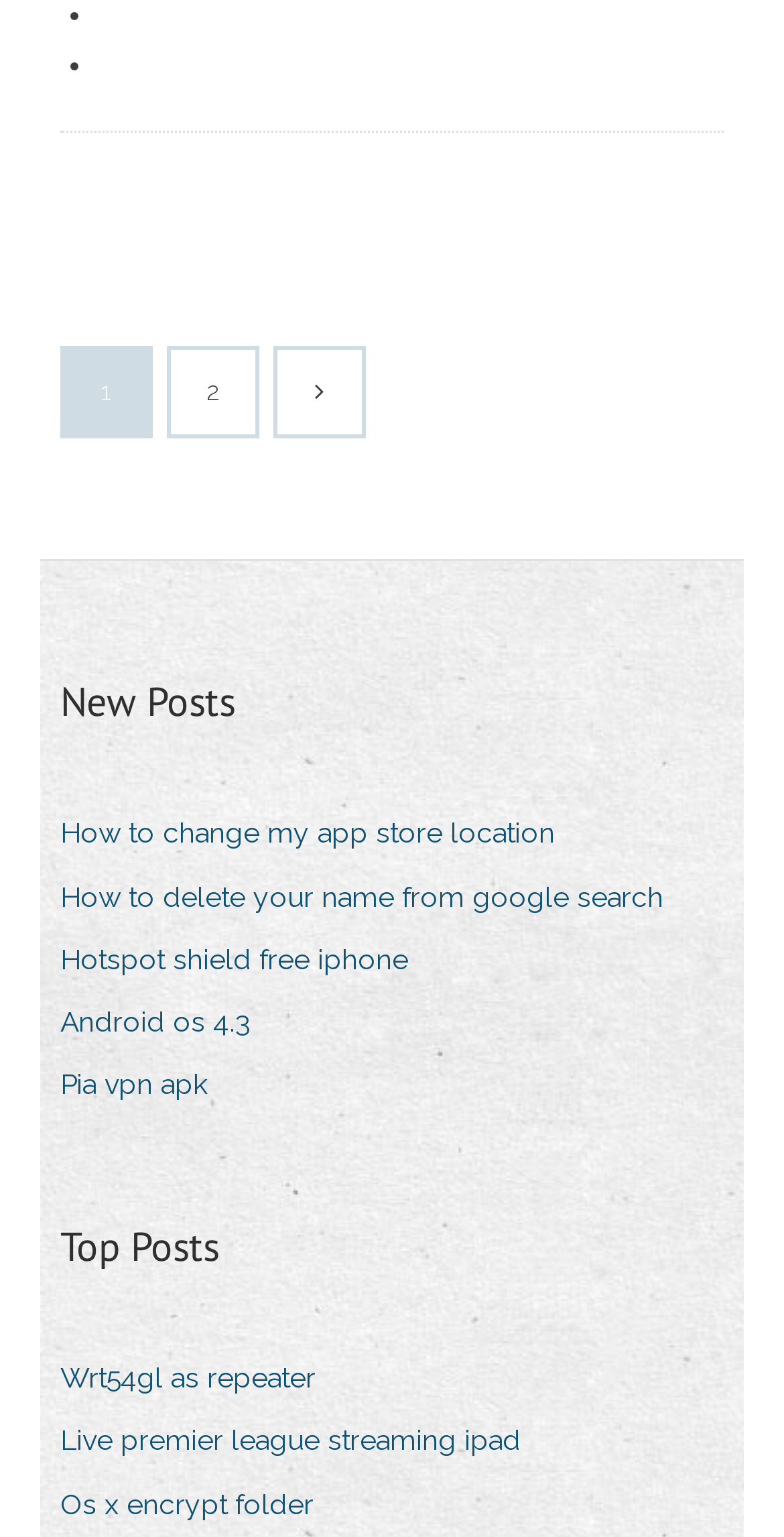Bounding box coordinates should be provided in the format (top-left x, top-left y, bottom-right x, bottom-right y) with all values between 0 and 1. Identify the bounding box for this UI element: 2

[0.218, 0.228, 0.326, 0.283]